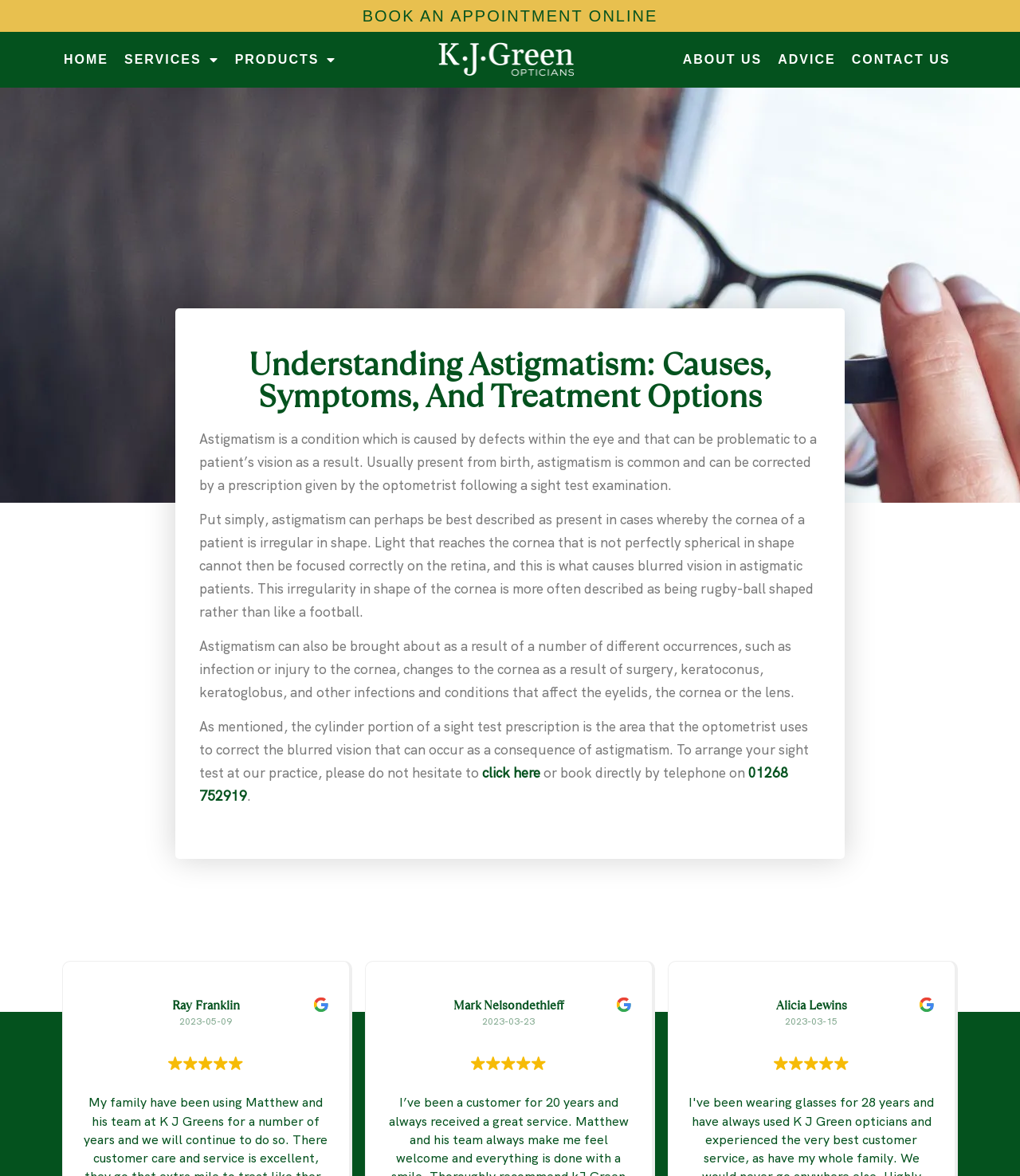How can I arrange a sight test at KJ Green Opticians?
From the details in the image, provide a complete and detailed answer to the question.

Based on the webpage content, to arrange a sight test at KJ Green Opticians, I can either click on the 'click here' link or book directly by telephone on 01268 752919. This information is provided in the static text element and link elements on the webpage.